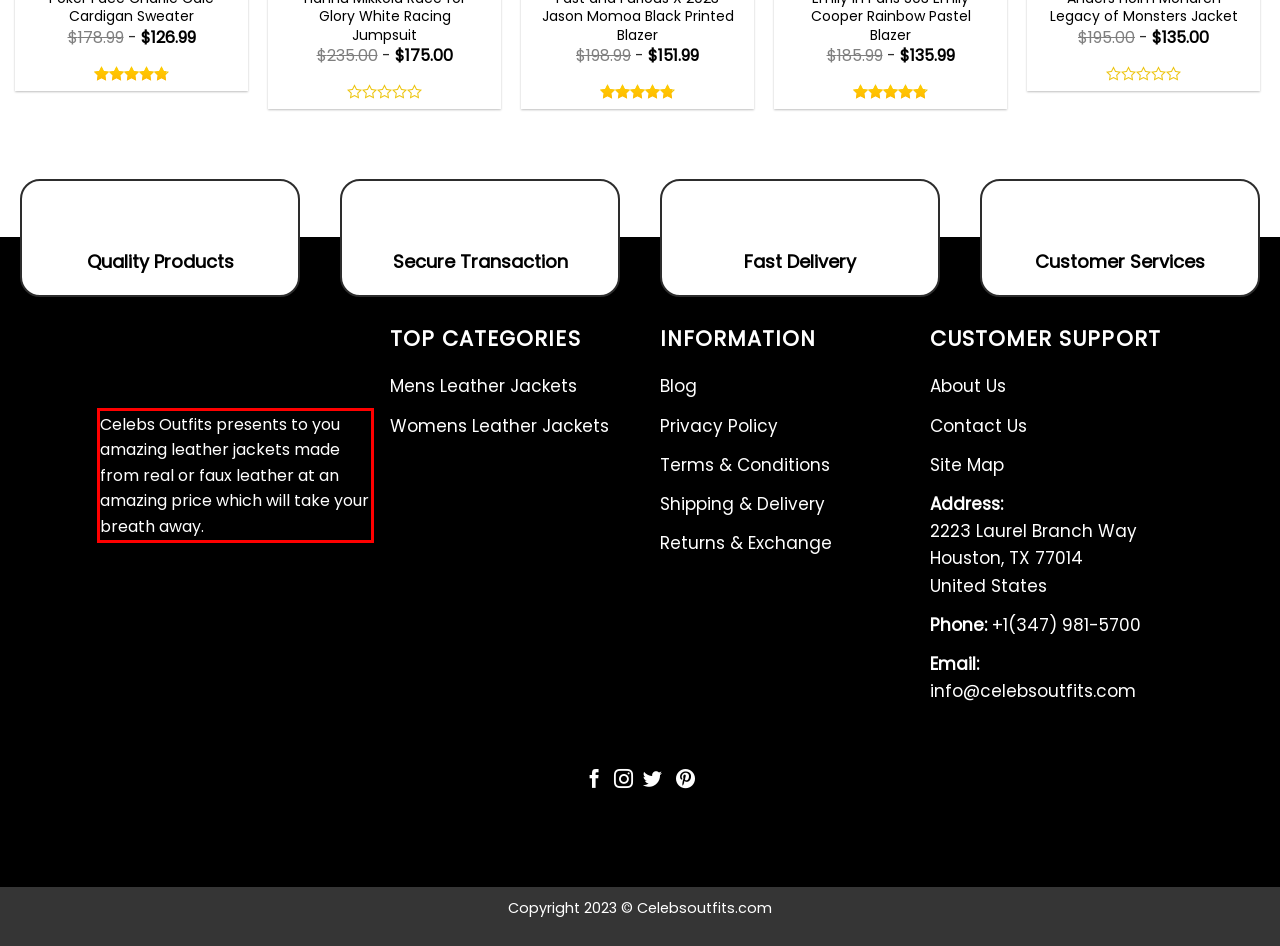Please look at the webpage screenshot and extract the text enclosed by the red bounding box.

Celebs Outfits presents to you amazing leather jackets made from real or faux leather at an amazing price which will take your breath away.